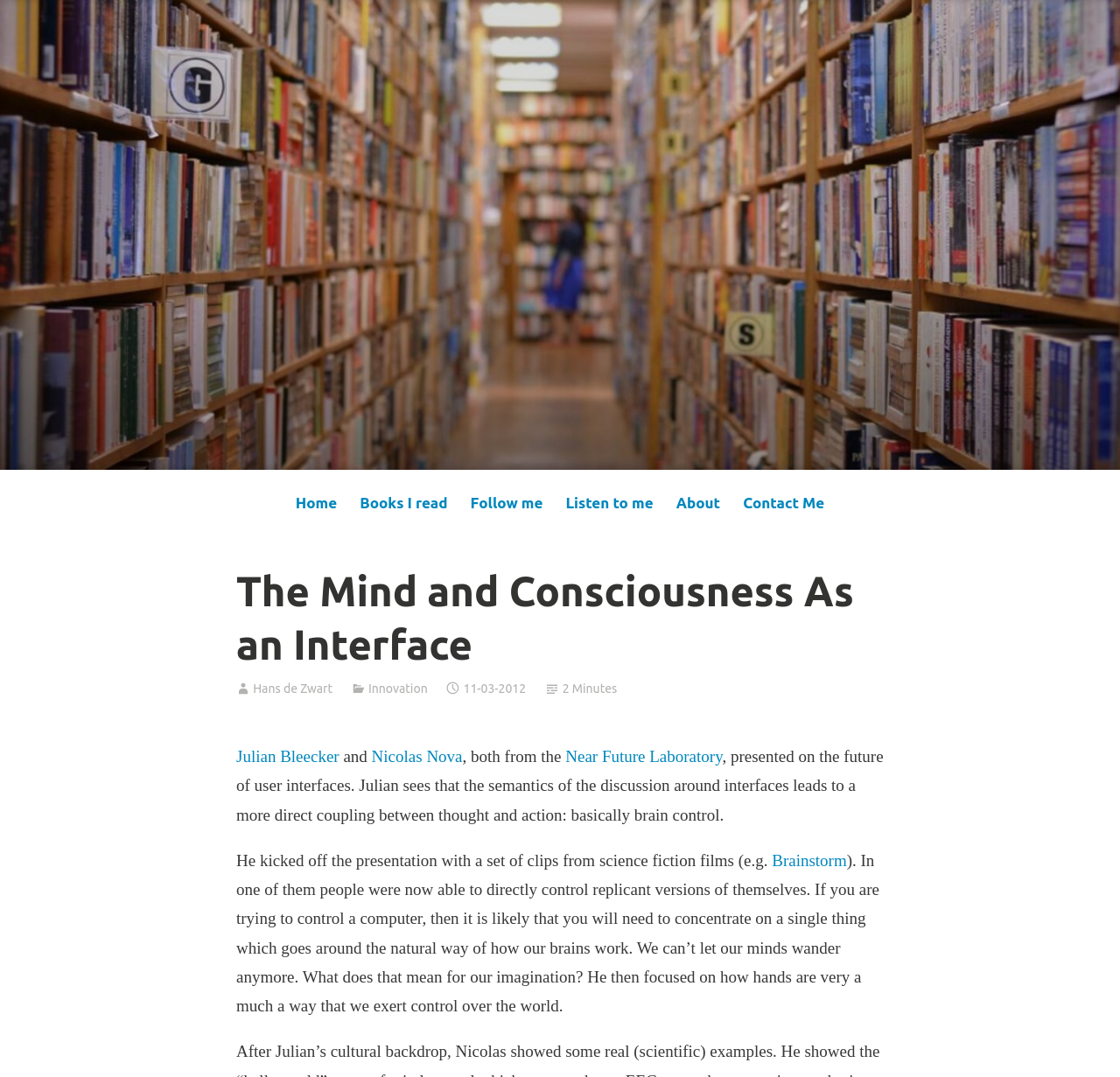How long does the presentation take?
Using the visual information, answer the question in a single word or phrase.

2 Minutes